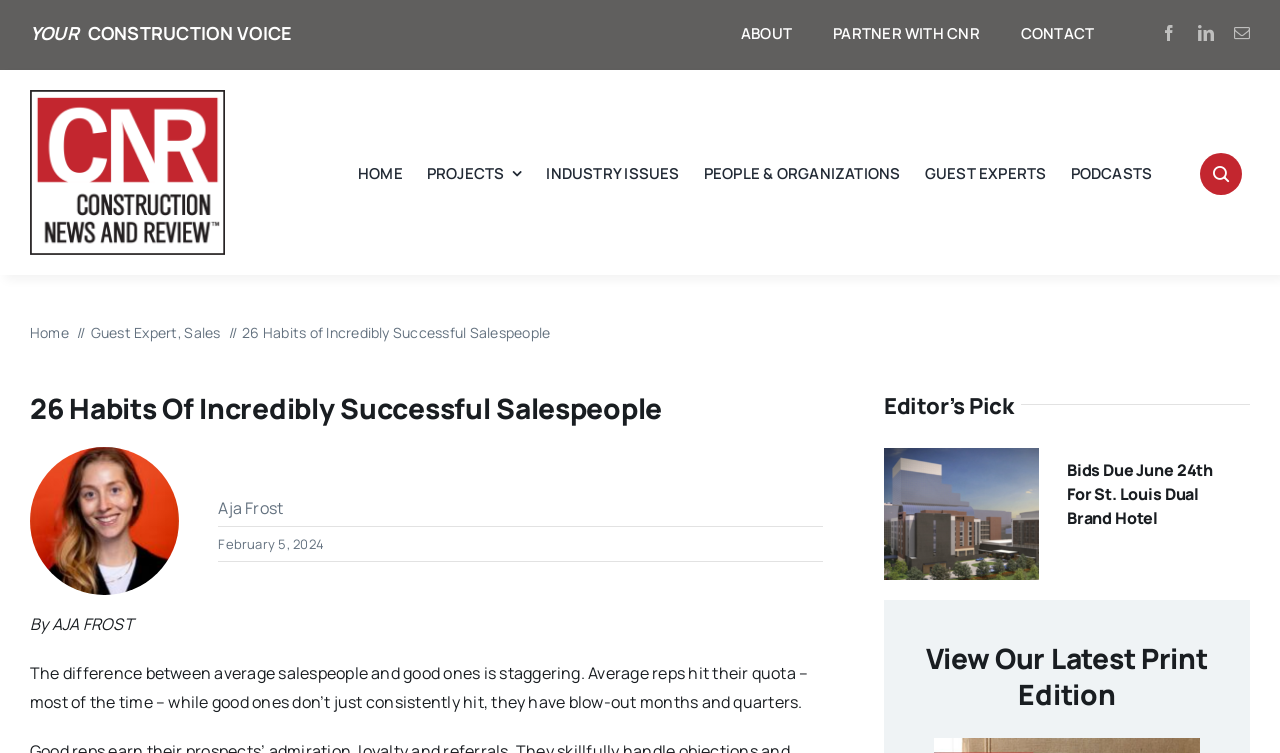Generate a thorough caption that explains the contents of the webpage.

This webpage is an article from CNR Magazine, titled "26 Habits of Incredibly Successful Salespeople". At the top, there is a navigation menu with links to "ABOUT", "PARTNER WITH CNR", and "CONTACT", as well as social media links to Facebook, LinkedIn, and mail. Below this, there is a logo of CNR Magazine, and another navigation menu with links to "HOME", "PROJECTS", "INDUSTRY ISSUES", "PEOPLE & ORGANIZATIONS", "GUEST EXPERTS", and "PODCASTS".

The main content of the article is divided into sections. The title "26 Habits Of Incredibly Successful Salespeople" is displayed prominently, followed by an image of the author, Aja Frost, and her name and publication date. The article begins with a brief introduction, stating that the difference between average and good salespeople is significant.

To the right of the article, there is a section labeled "Editor's Pick", which contains a heading and a link to an article titled "Bids Due June 24th for St. Louis Dual Brand Hotel". Below this, there is another heading and link to the same article. Further down, there is a heading "View Our Latest Print Edition".

Throughout the webpage, there are various links and navigation menus that allow users to explore different sections of the website. The overall layout is organized, with clear headings and concise text, making it easy to navigate and read.